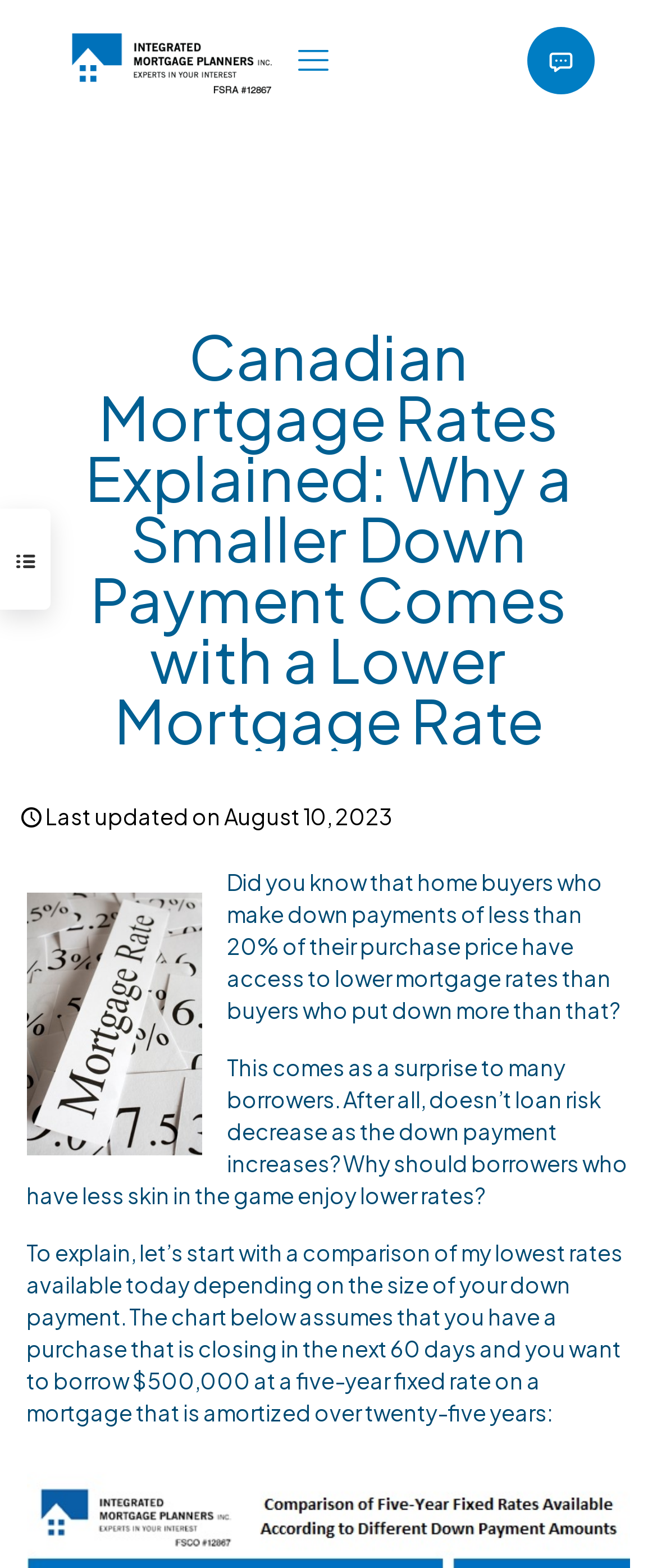What is the assumption for the mortgage rate comparison?
Based on the screenshot, provide your answer in one word or phrase.

Purchase closing in 60 days